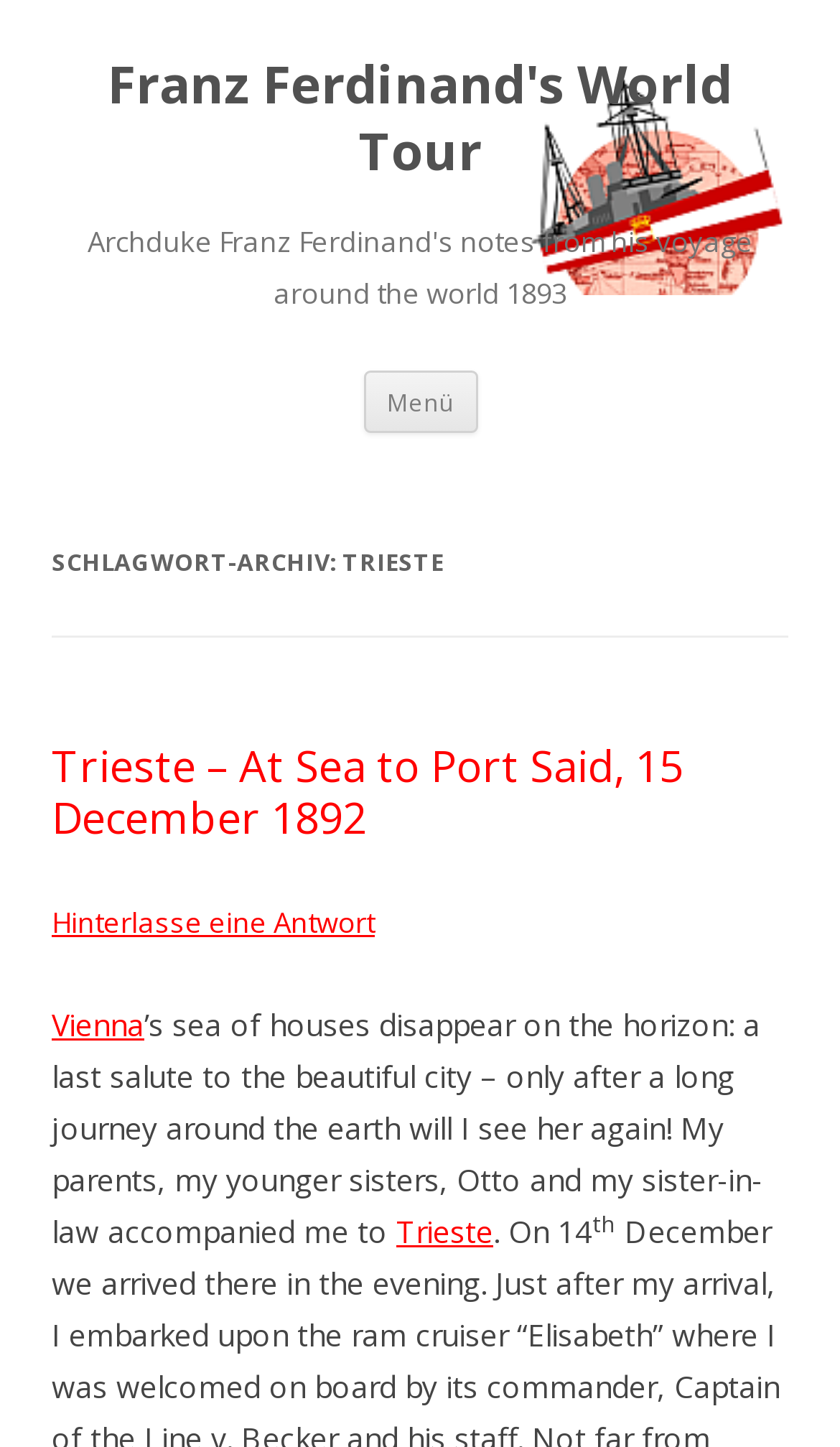Give a one-word or one-phrase response to the question: 
What is the destination of the voyage on December 15, 1892?

Port Said